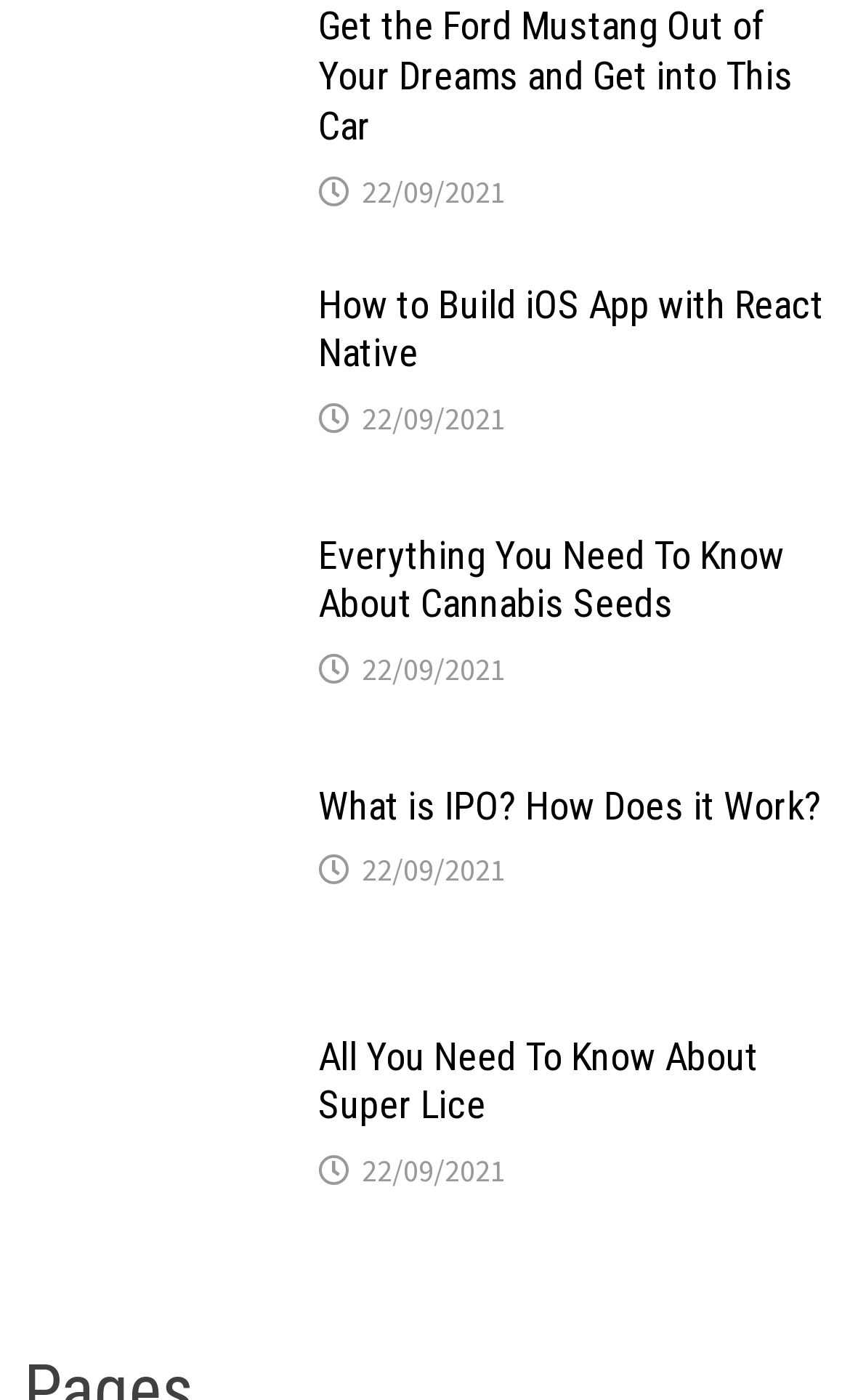Please provide the bounding box coordinates for the UI element as described: "22/09/2021". The coordinates must be four floats between 0 and 1, represented as [left, top, right, bottom].

[0.426, 0.823, 0.595, 0.851]